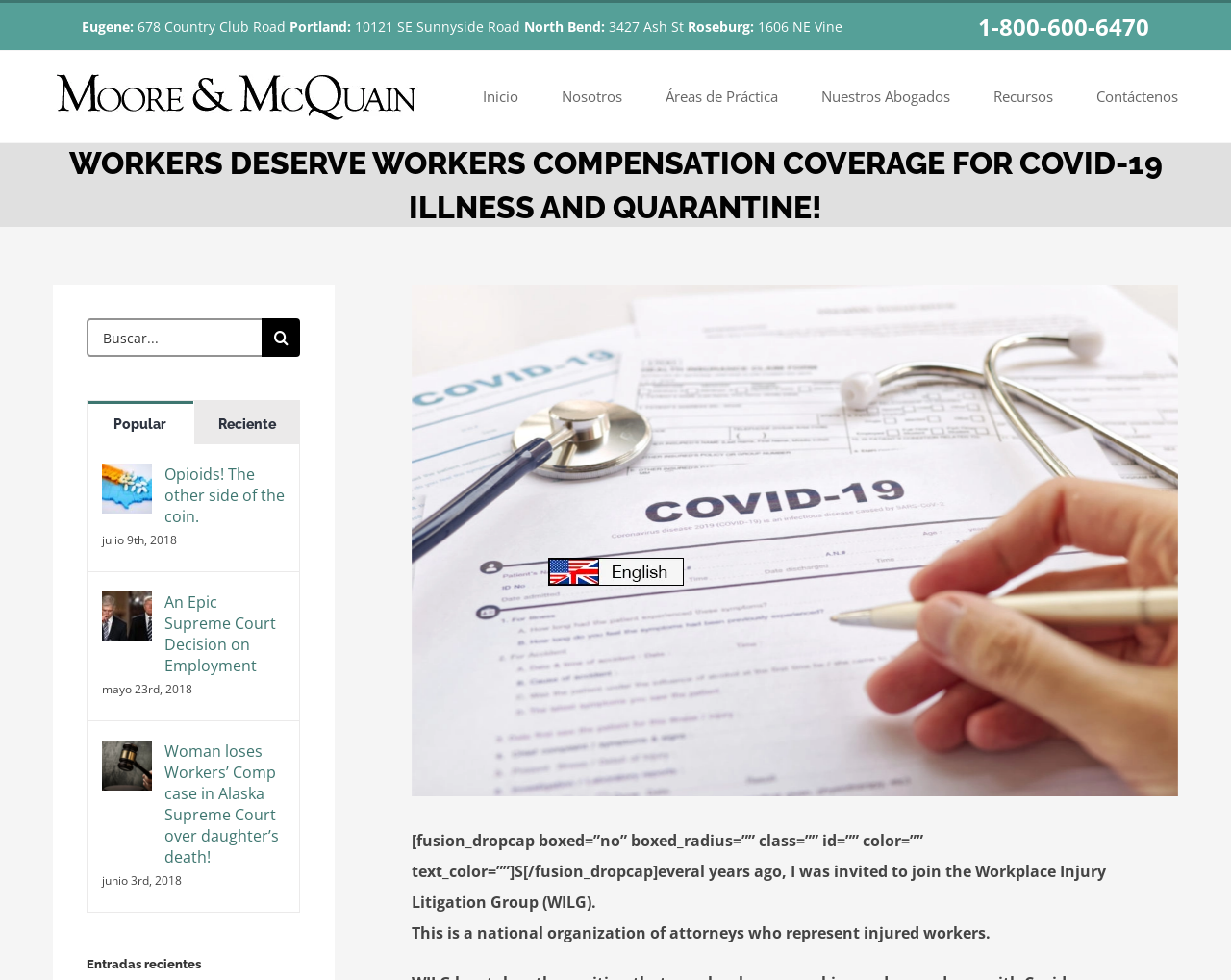Write an exhaustive caption that covers the webpage's main aspects.

This webpage appears to be a law firm's website, specifically focused on workers' compensation and social security disability. The page is divided into several sections. At the top, there is a navigation menu with links to the main sections of the website, including "Inicio", "Nosotros", "Áreas de Práctica", "Nuestros Abogados", "Recursos", and "Contáctenos".

Below the navigation menu, there is a large heading that reads "WORKERS DESERVE WORKERS COMPENSATION COVERAGE FOR COVID-19 ILLNESS AND QUARANTINE!" with a link to a larger image related to COVID-19 and workers' compensation insurance in Oregon.

To the left of the heading, there is a search bar with a button to search the website. Below the search bar, there are links to popular and recent articles, as well as a section titled "Entradas recientes" (Recent Entries) with links to several articles, including "Opioids! The other side of the coin.", "An Epic Supreme Court Decision on Employment", and "Woman loses Workers’ Comp case in Alaska Supreme Court over daughter’s death!".

On the right side of the page, there is a section with the law firm's contact information, including addresses in Eugene, Portland, North Bend, and Roseburg, Oregon, as well as a phone number and hours of operation.

At the very bottom of the page, there are social media links and a copyright notice. Throughout the page, there are several images, including the law firm's logo, images related to workers' compensation and social security disability, and icons for social media platforms.